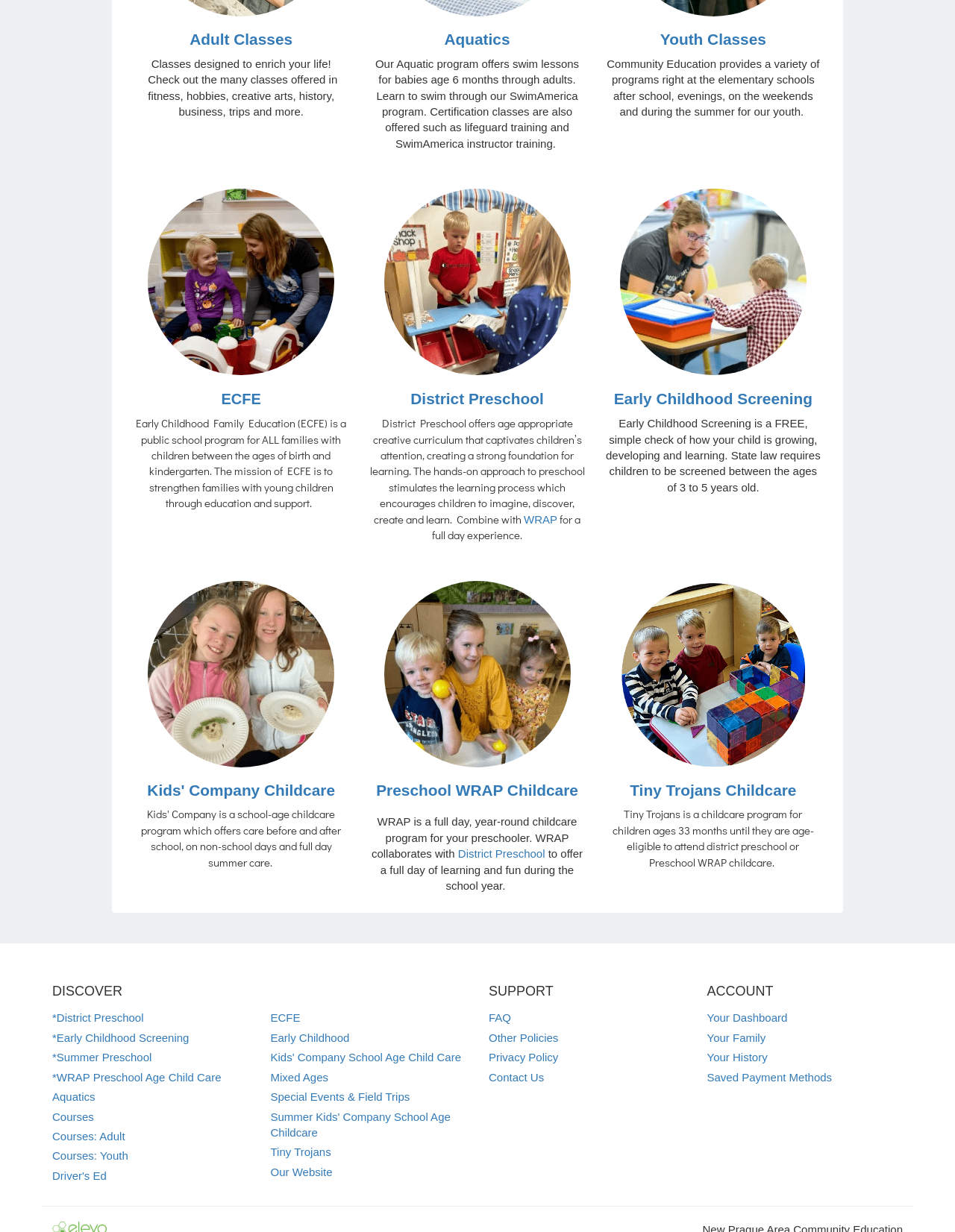What is the age range for Early Childhood Screening?
Look at the screenshot and respond with a single word or phrase.

3 to 5 years old